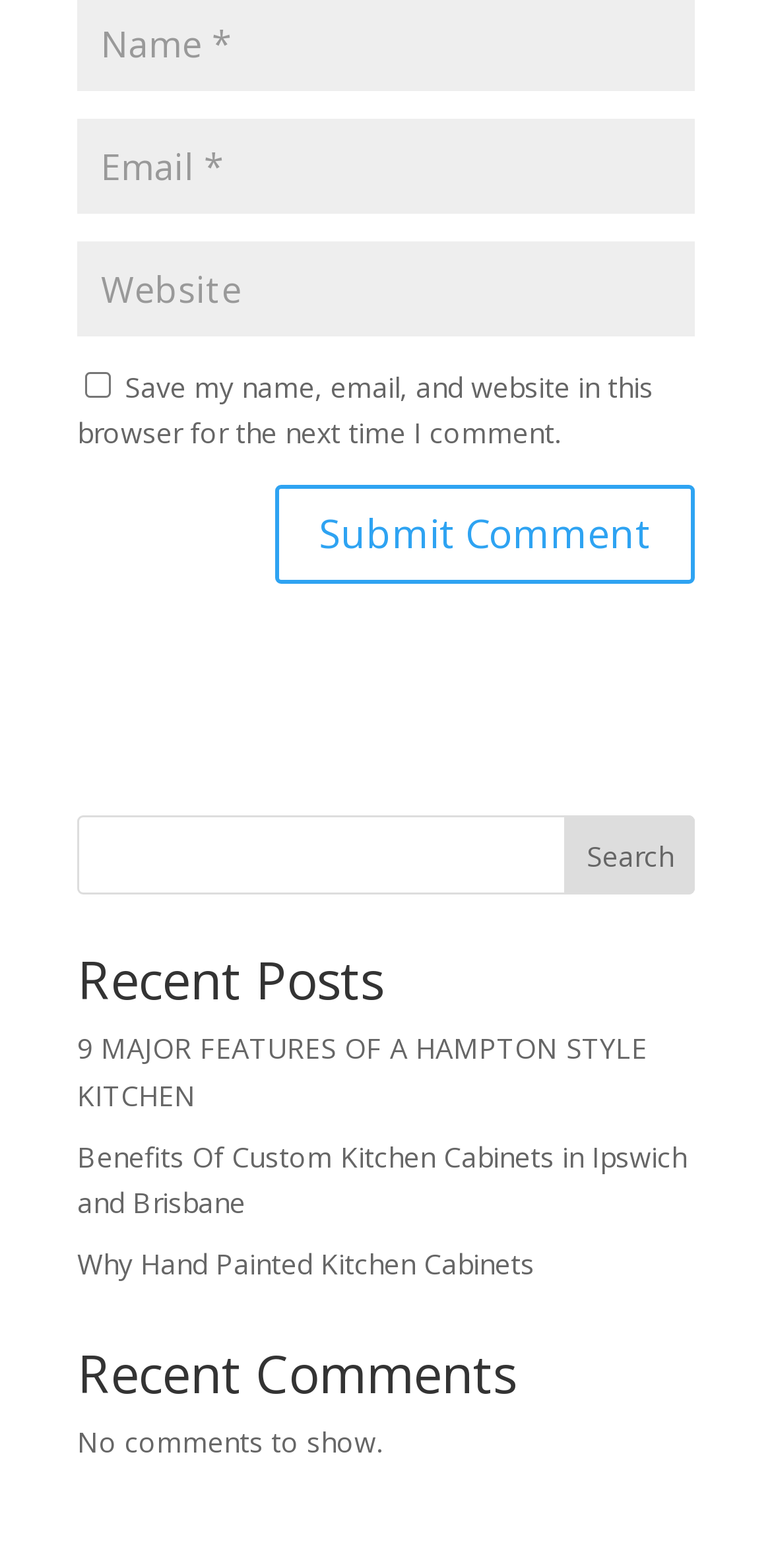Please reply to the following question using a single word or phrase: 
How many textboxes are there?

3